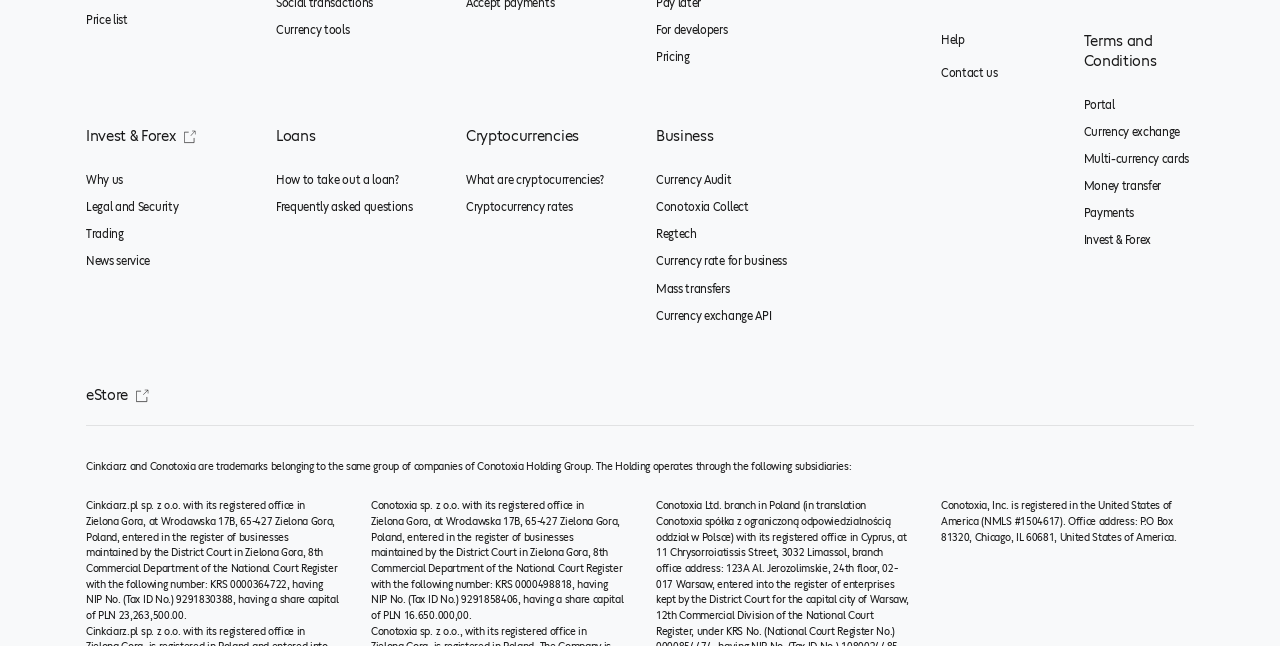Please provide a comprehensive answer to the question below using the information from the image: What is the first link on the webpage?

The first link on the webpage is 'Price list' which is located at the top left corner of the webpage with a bounding box of [0.067, 0.009, 0.191, 0.051].